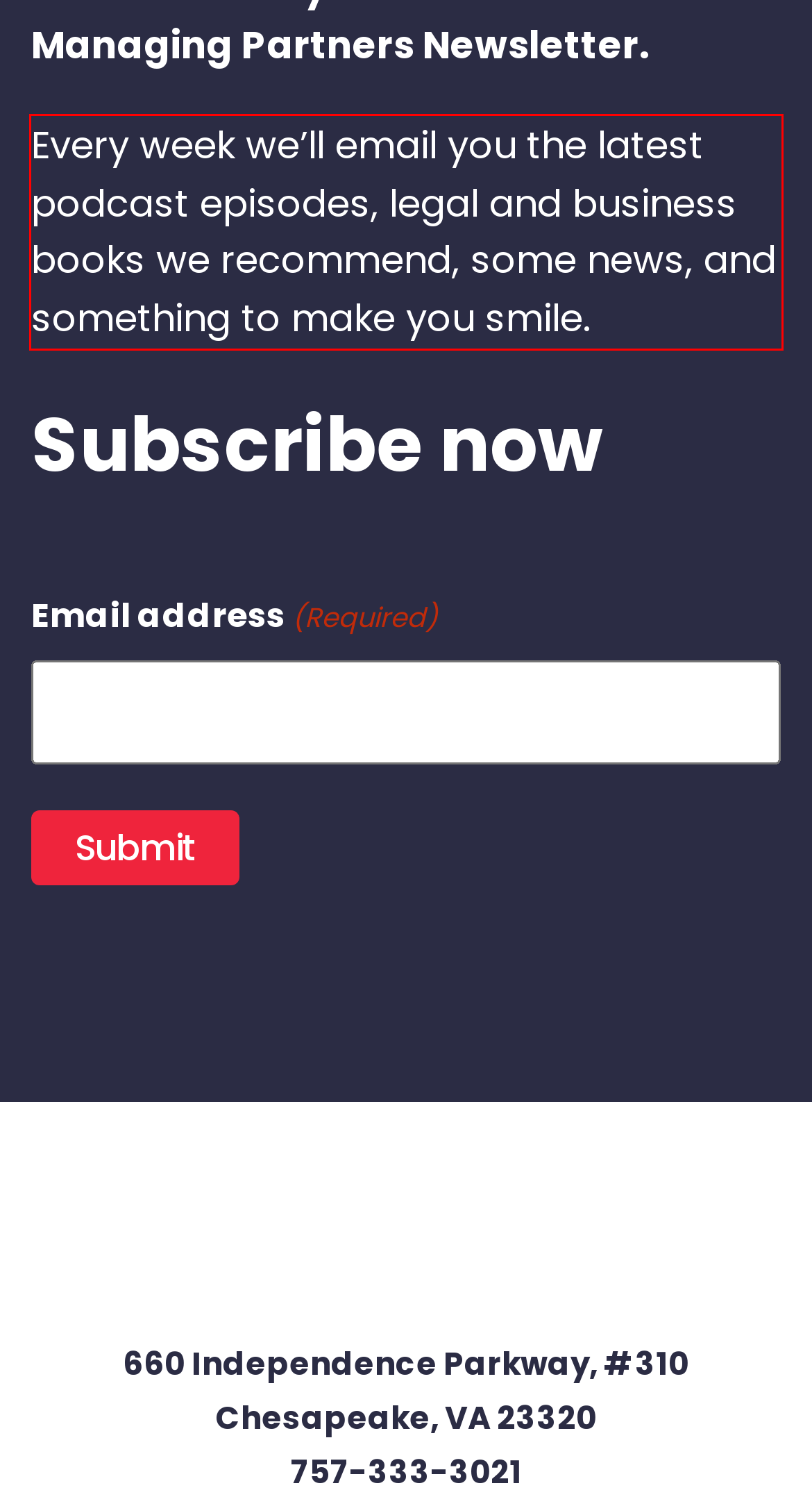You are provided with a screenshot of a webpage containing a red bounding box. Please extract the text enclosed by this red bounding box.

Every week we’ll email you the latest podcast episodes, legal and business books we recommend, some news, and something to make you smile.